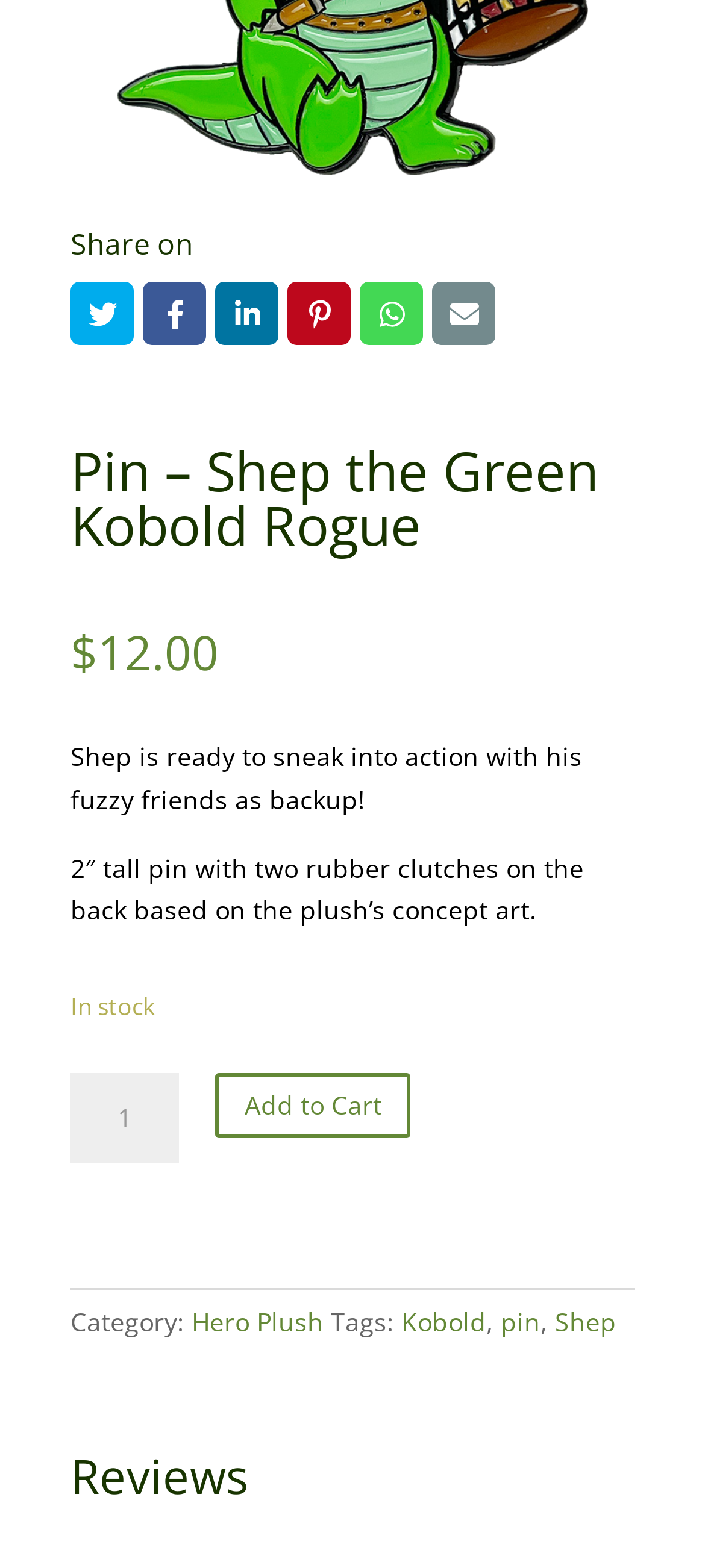Please specify the bounding box coordinates of the region to click in order to perform the following instruction: "Share on Twitter".

[0.1, 0.18, 0.19, 0.22]